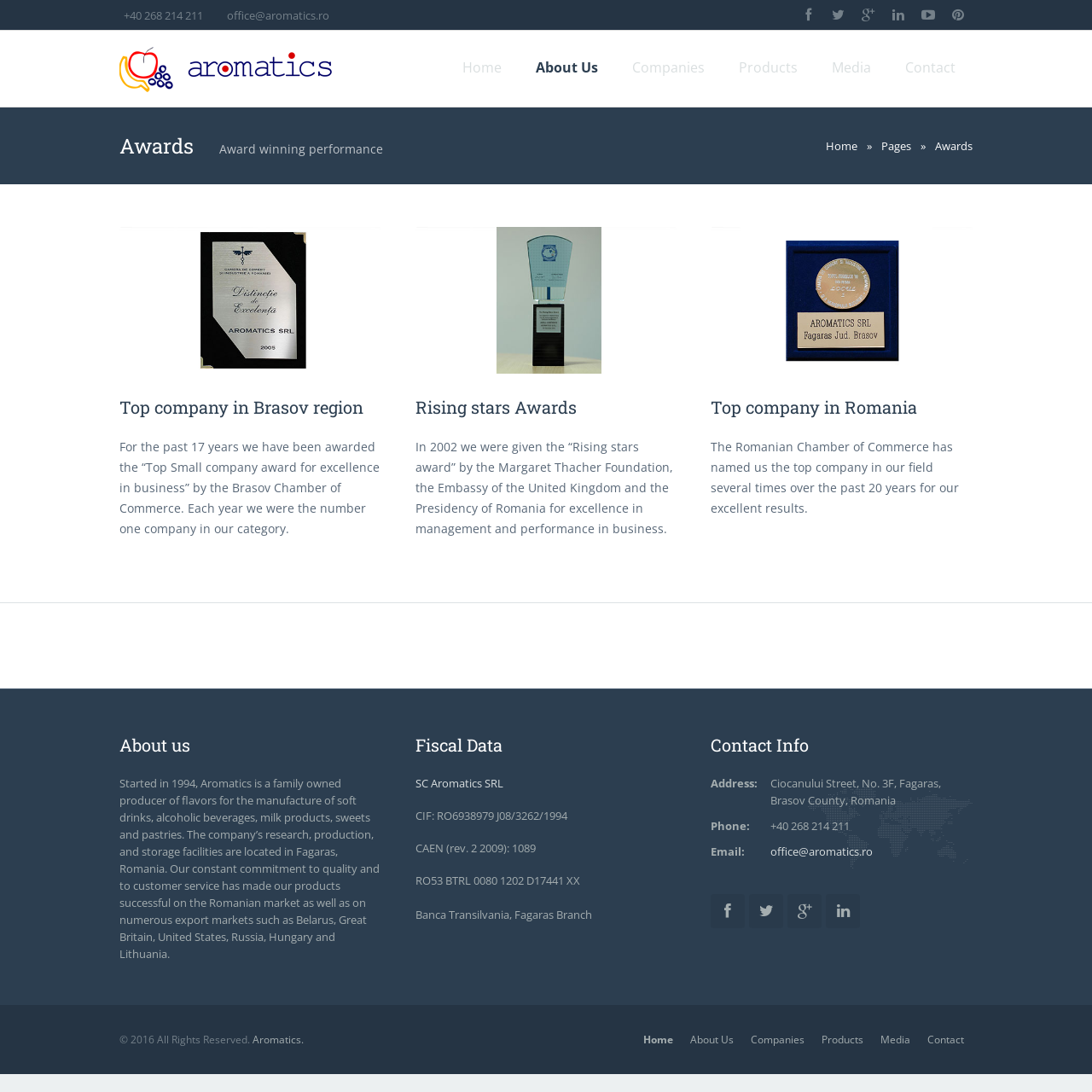Give a one-word or phrase response to the following question: What is the address of SC AROMATICS SRL?

Ciocanului Street, No. 3F, Fagaras, Brasov County, Romania